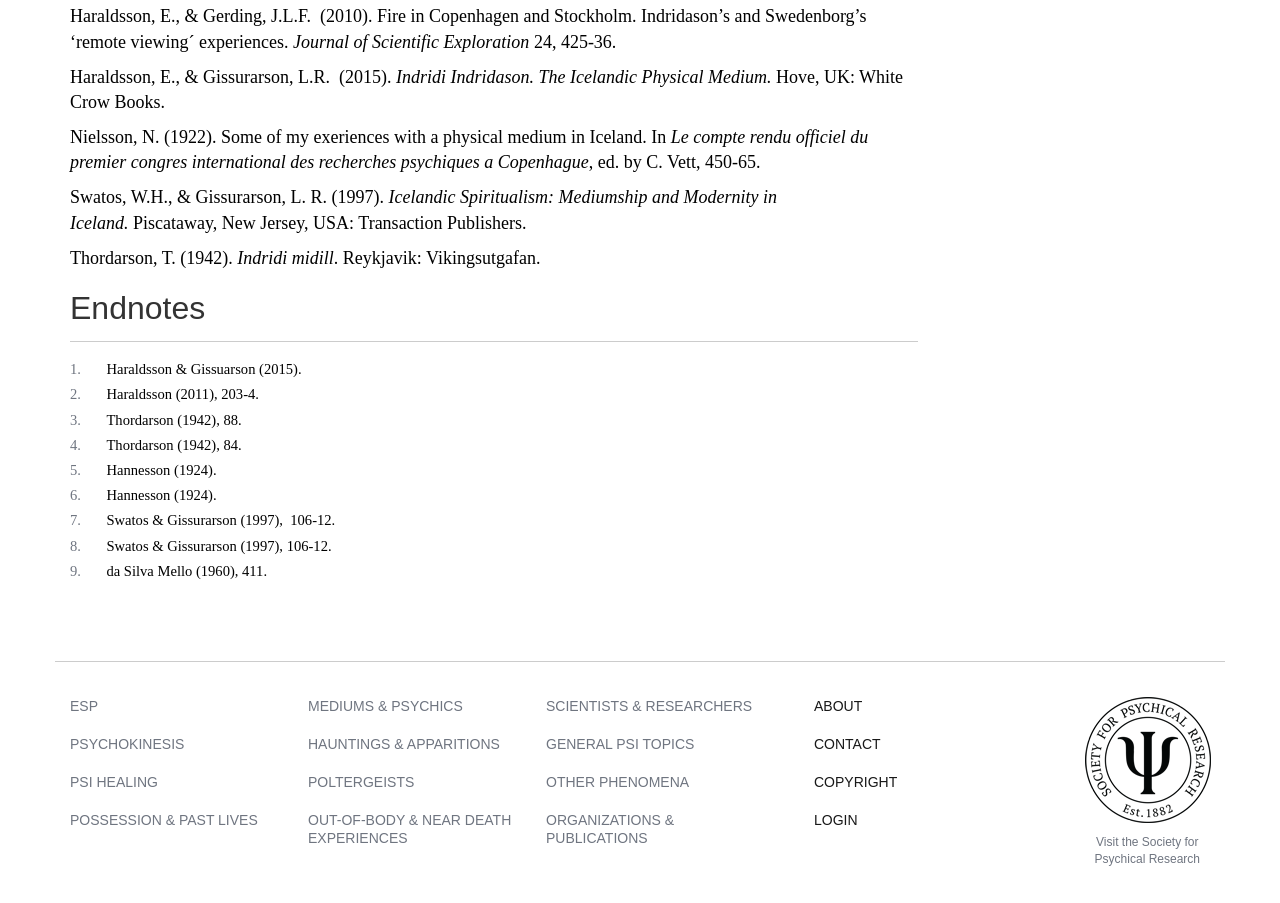Please specify the bounding box coordinates of the clickable region to carry out the following instruction: "Read about 'Indridi Indridason'". The coordinates should be four float numbers between 0 and 1, in the format [left, top, right, bottom].

[0.309, 0.074, 0.417, 0.096]